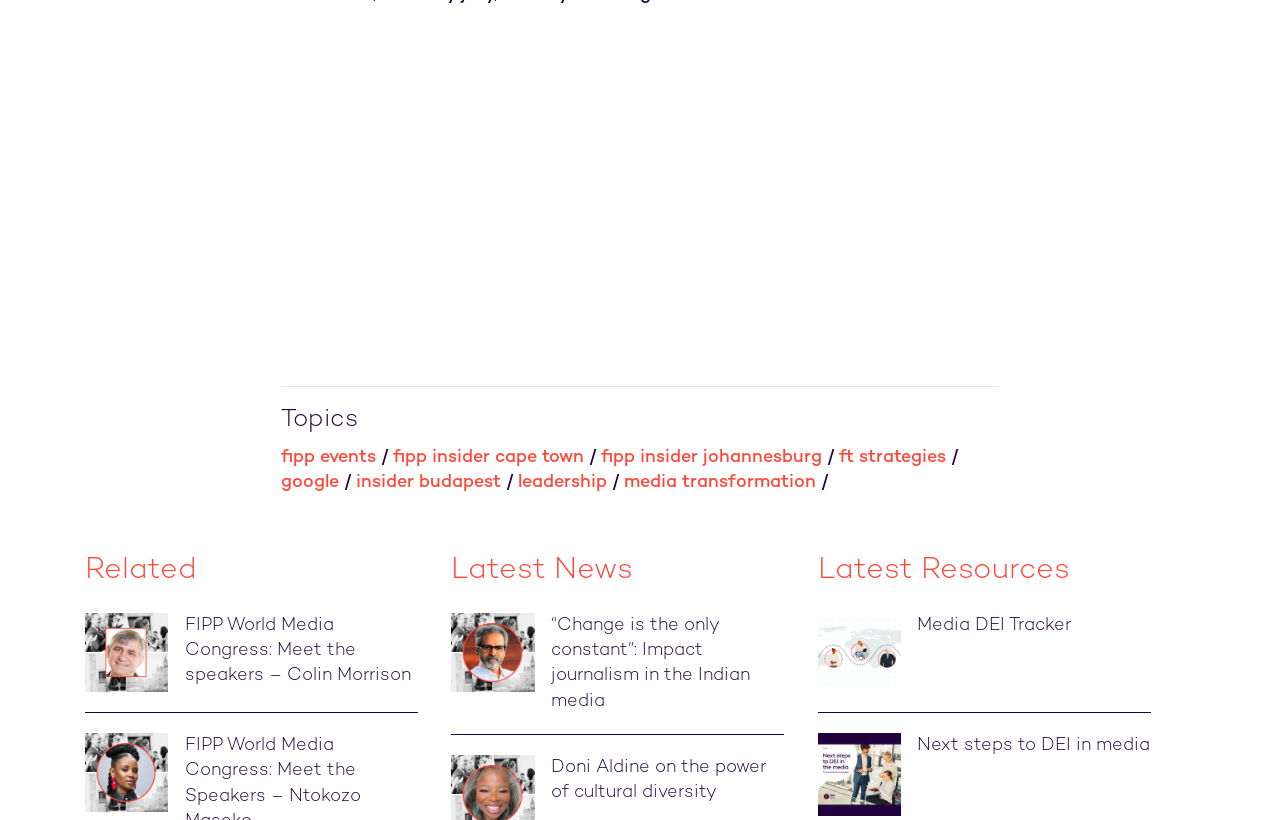What is the title of the first article in the 'Related' section?
Using the visual information from the image, give a one-word or short-phrase answer.

FIPP World Media Congress: Meet the speakers – Colin Morrison